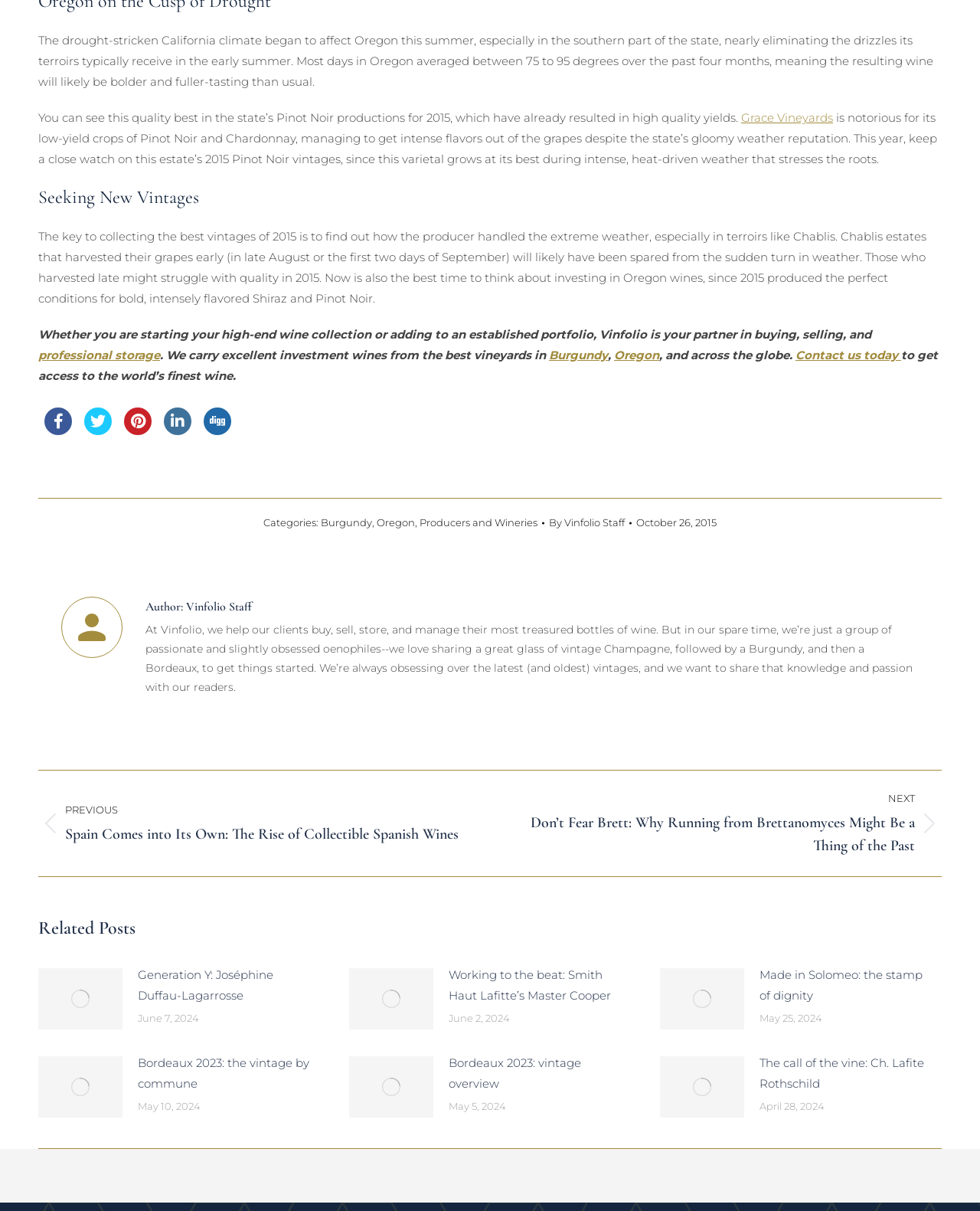Please determine the bounding box coordinates for the element that should be clicked to follow these instructions: "Contact us today".

[0.812, 0.287, 0.92, 0.299]